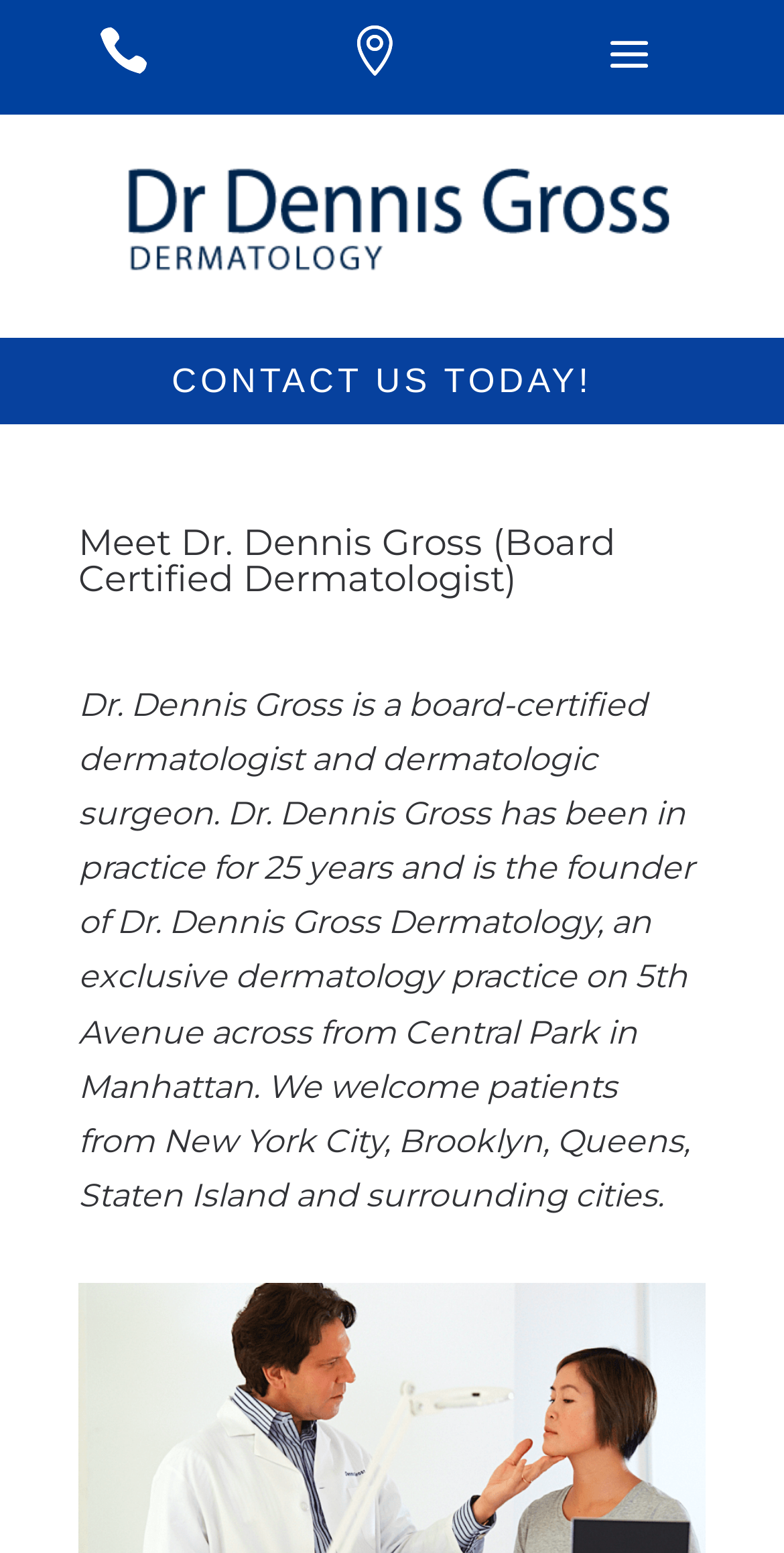Please identify the bounding box coordinates of where to click in order to follow the instruction: "Click the Dennisgrossmd link".

[0.146, 0.128, 0.864, 0.153]